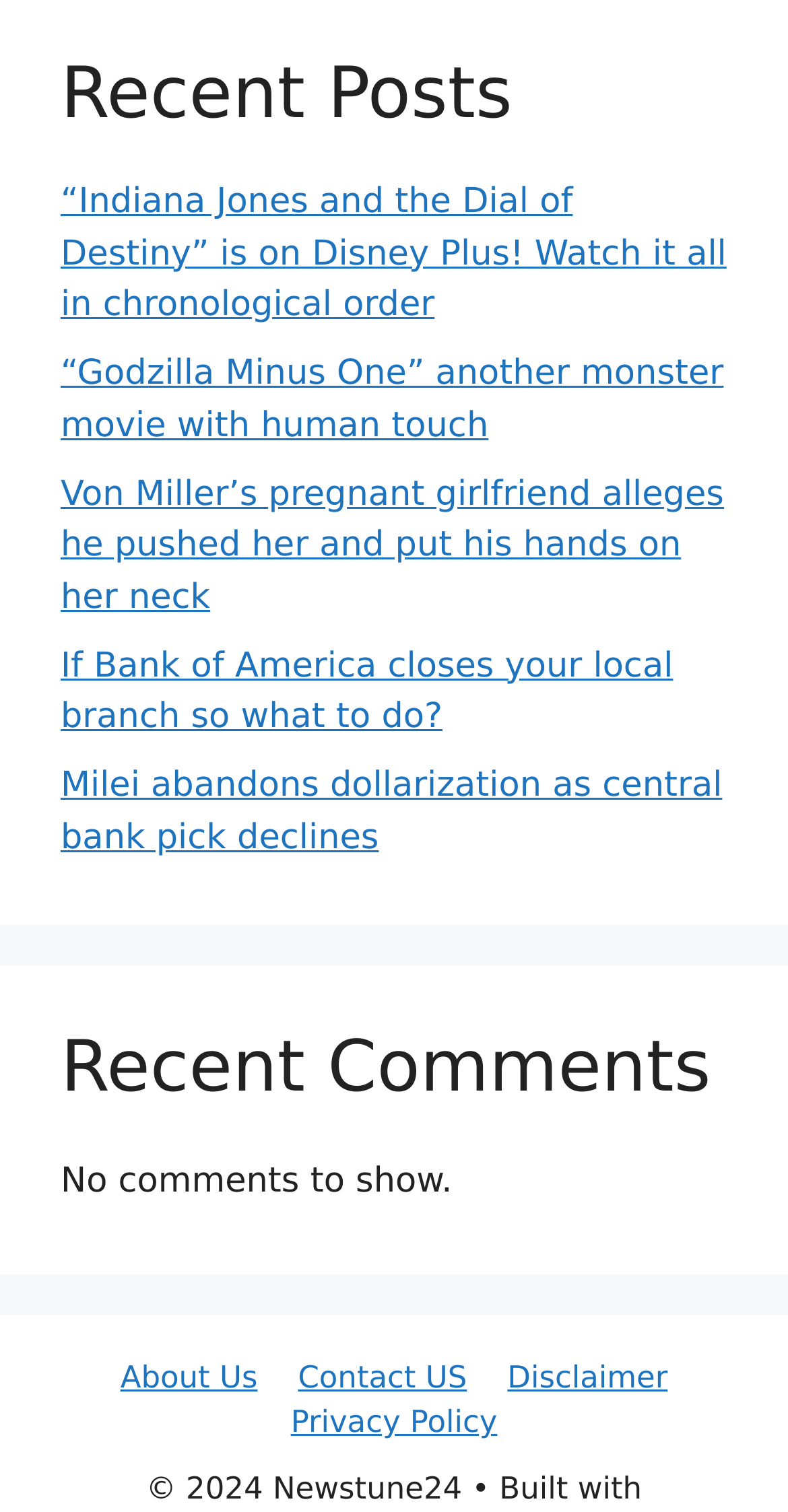Please identify the bounding box coordinates of the clickable area that will allow you to execute the instruction: "Search for something".

None